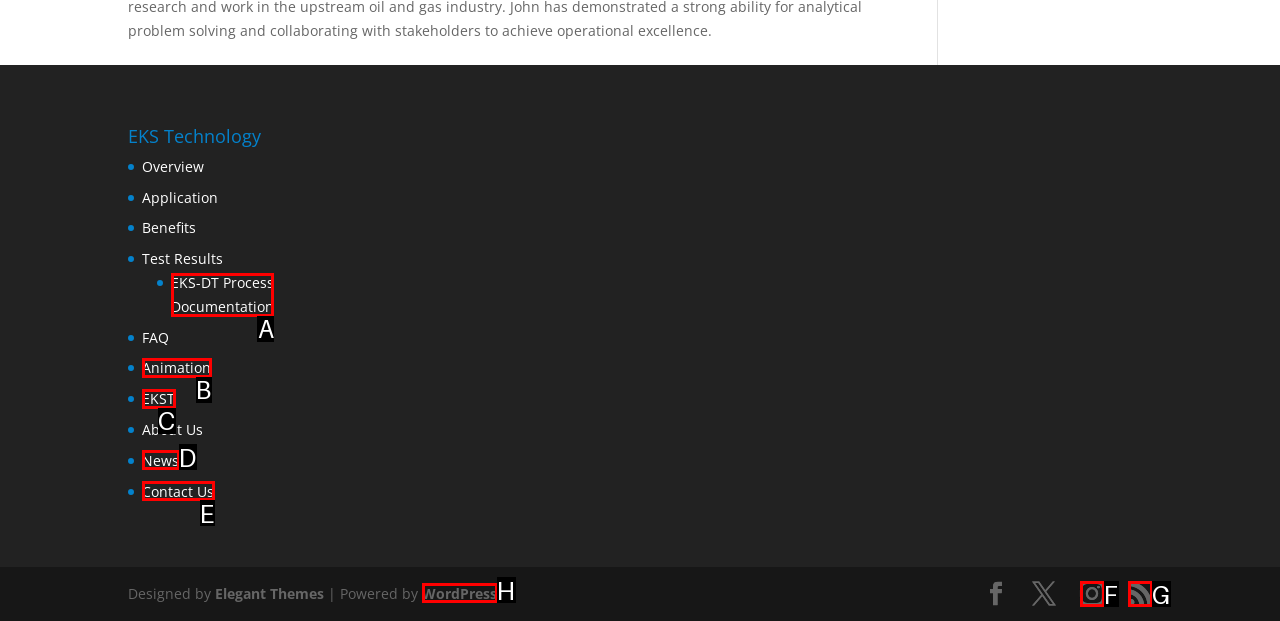Identify the letter of the UI element you need to select to accomplish the task: Visit EKS-DT Process Documentation.
Respond with the option's letter from the given choices directly.

A